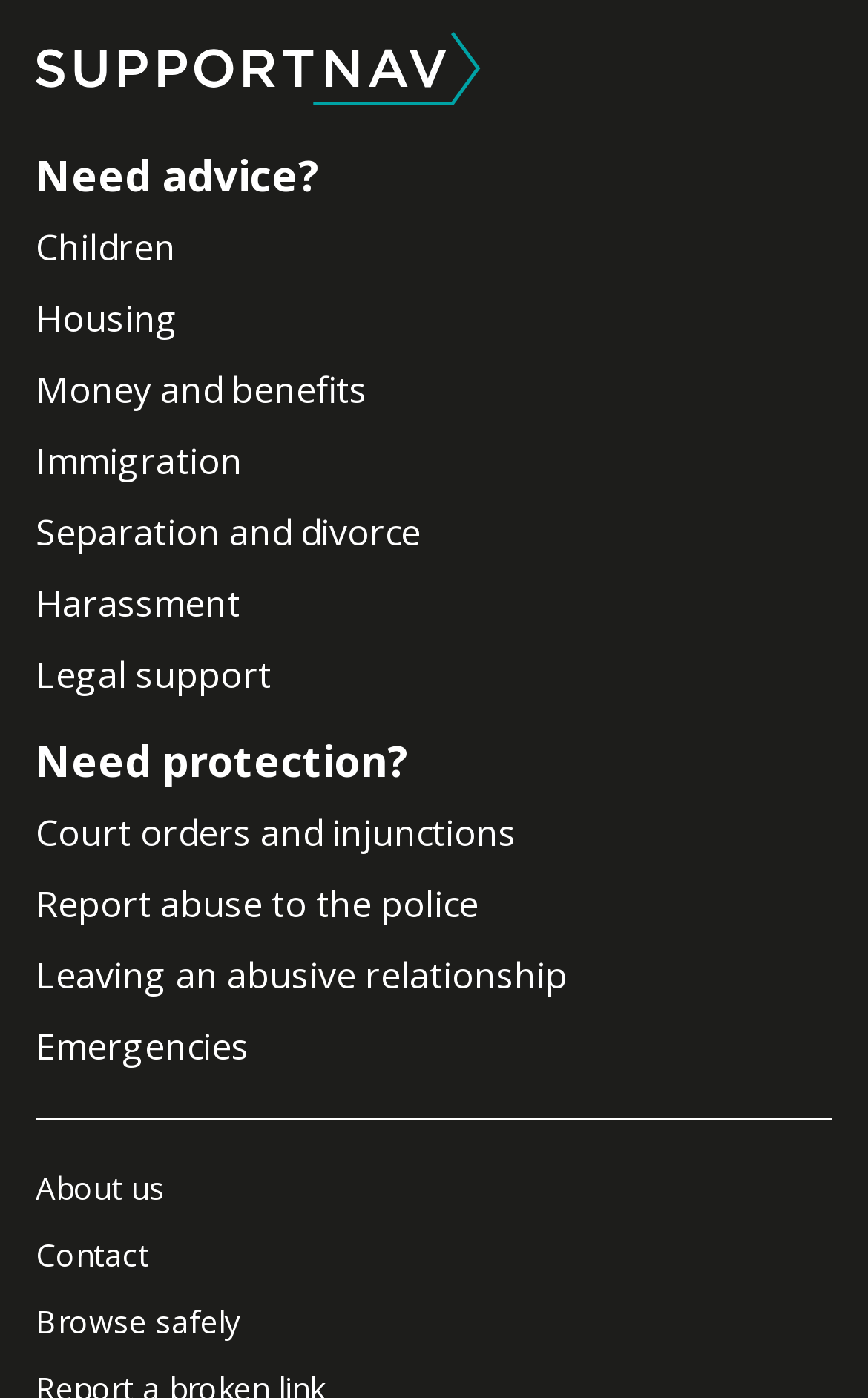Identify the bounding box coordinates for the UI element described by the following text: "Emergencies". Provide the coordinates as four float numbers between 0 and 1, in the format [left, top, right, bottom].

[0.041, 0.731, 0.287, 0.766]